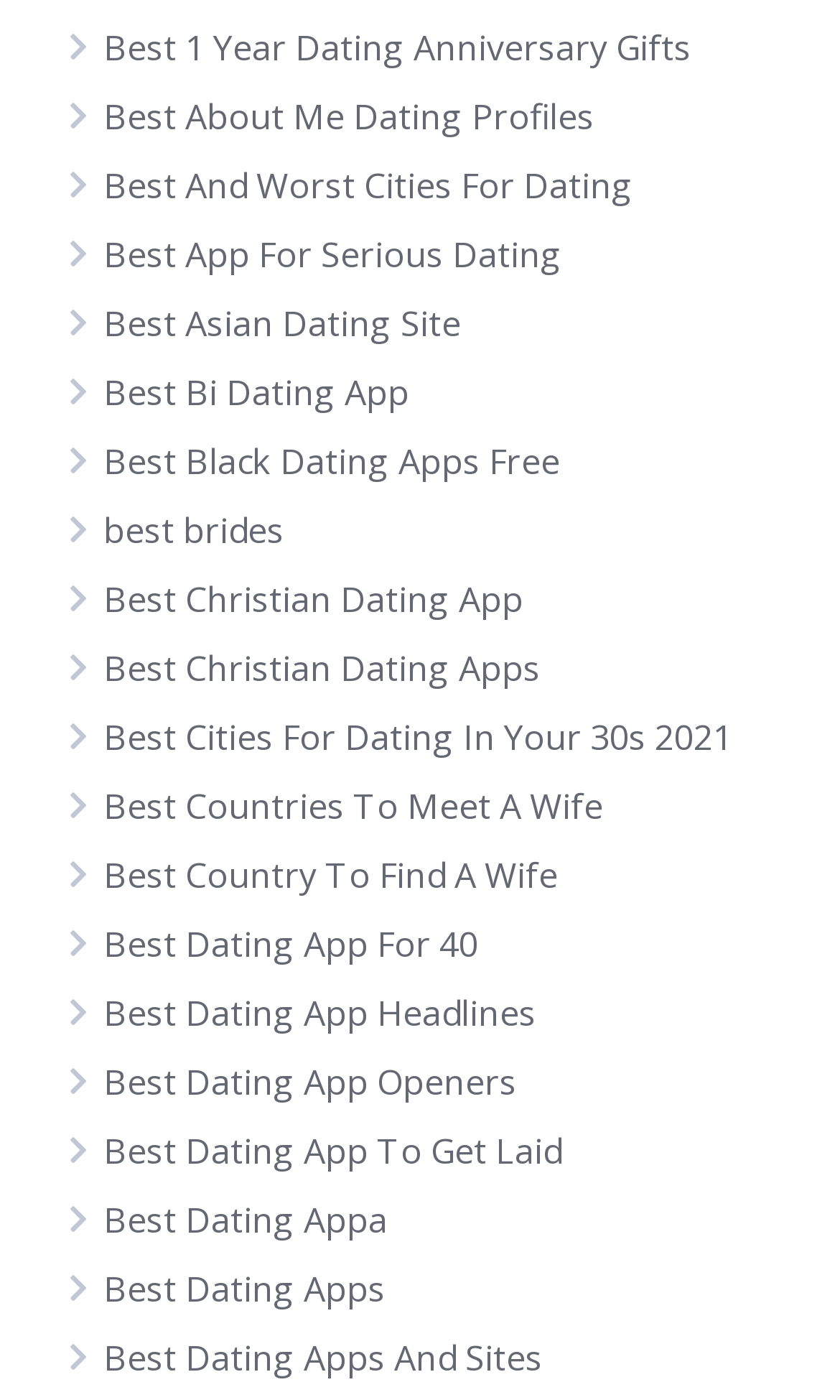Using the format (top-left x, top-left y, bottom-right x, bottom-right y), and given the element description, identify the bounding box coordinates within the screenshot: best brides

[0.123, 0.362, 0.338, 0.396]